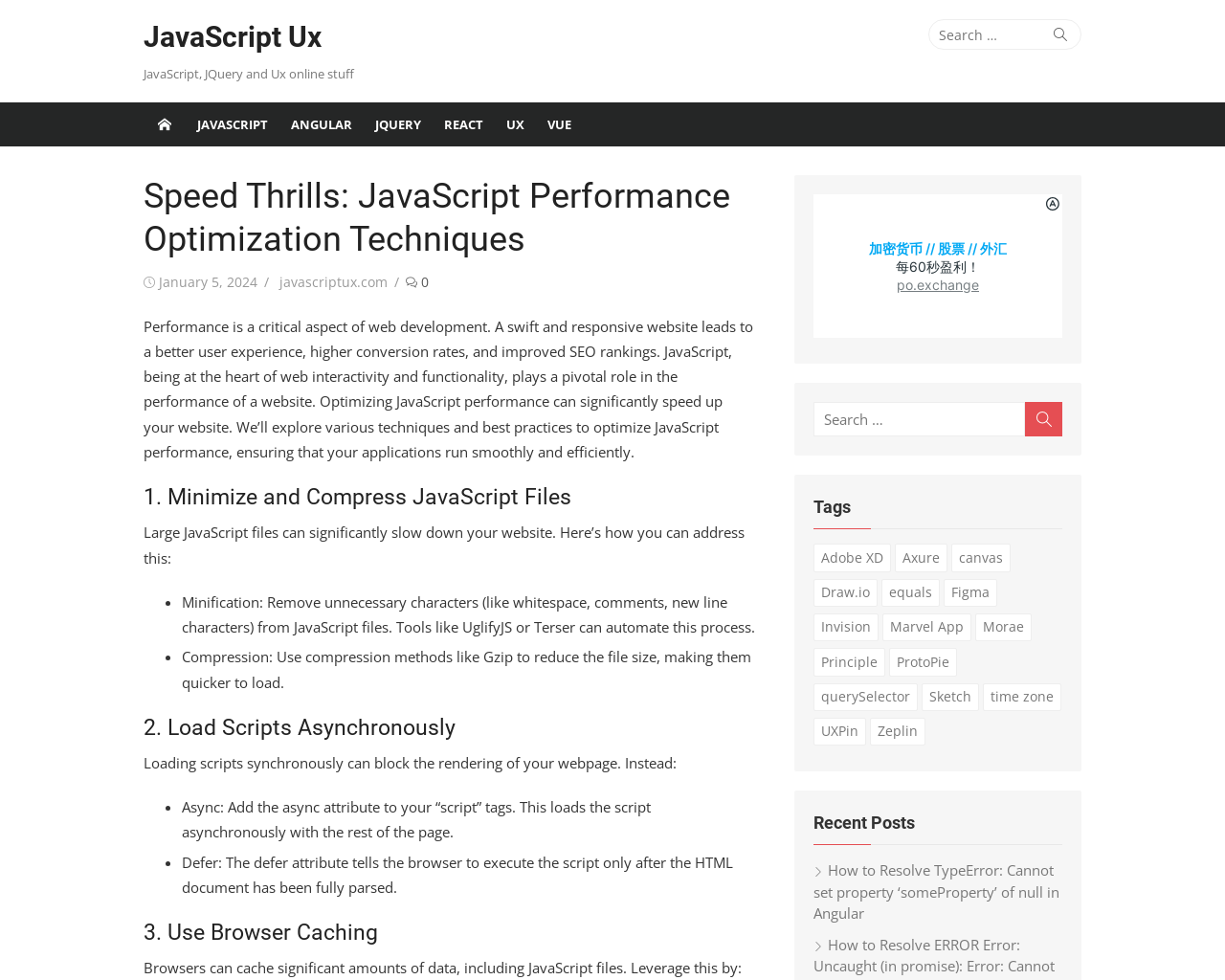Determine the main headline from the webpage and extract its text.

Speed Thrills: JavaScript Performance Optimization Techniques